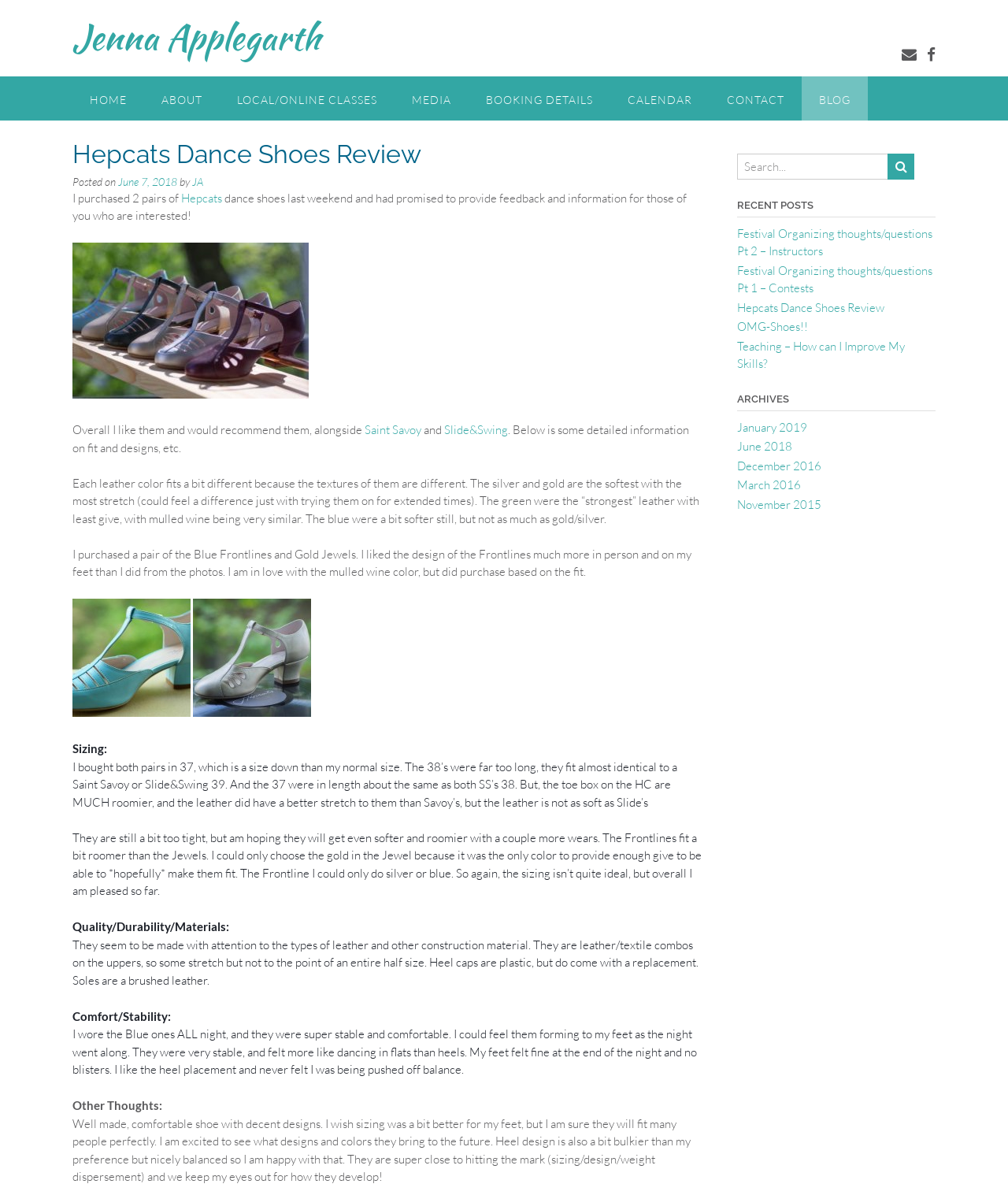What is the color of the Hepcats dance shoes the author purchased?
Please give a detailed and elaborate explanation in response to the question.

The author purchased two pairs of Hepcats dance shoes, one in Blue Frontlines and the other in Gold Jewels, as mentioned in the review.